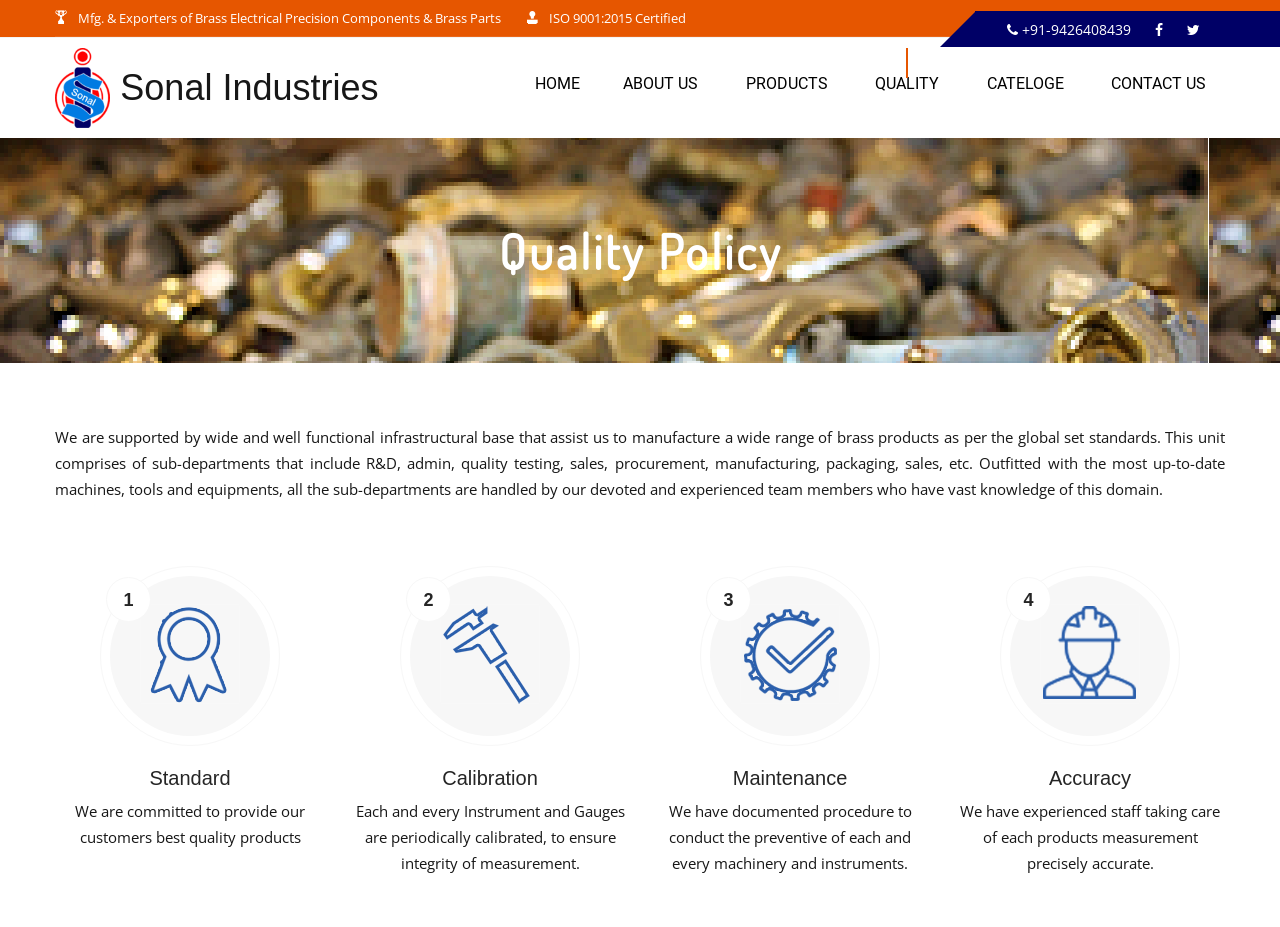Determine the bounding box coordinates of the clickable element necessary to fulfill the instruction: "Click the CONTACT US link". Provide the coordinates as four float numbers within the 0 to 1 range, i.e., [left, top, right, bottom].

[0.868, 0.052, 0.942, 0.131]